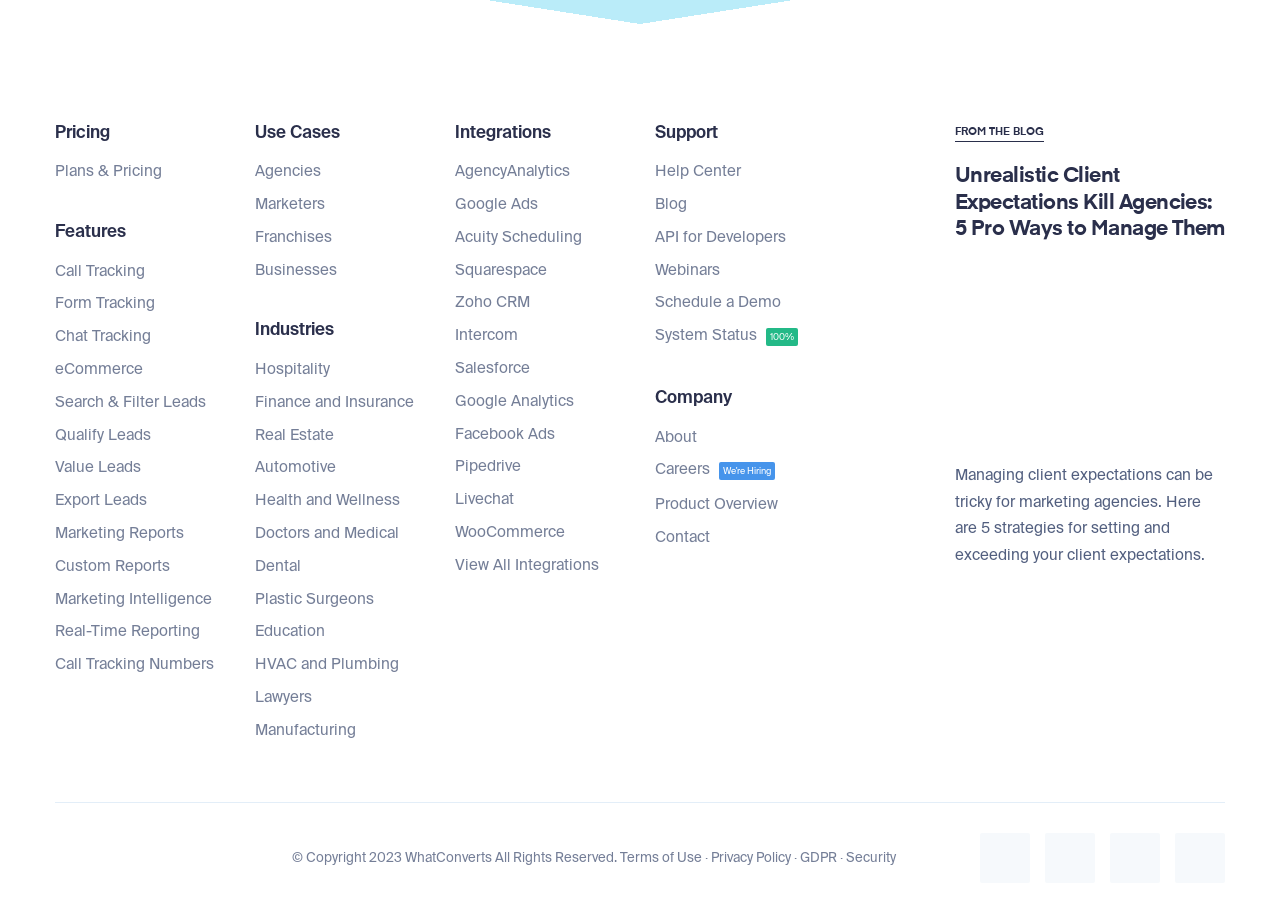Given the description "System Status 100%", determine the bounding box of the corresponding UI element.

[0.512, 0.355, 0.645, 0.382]